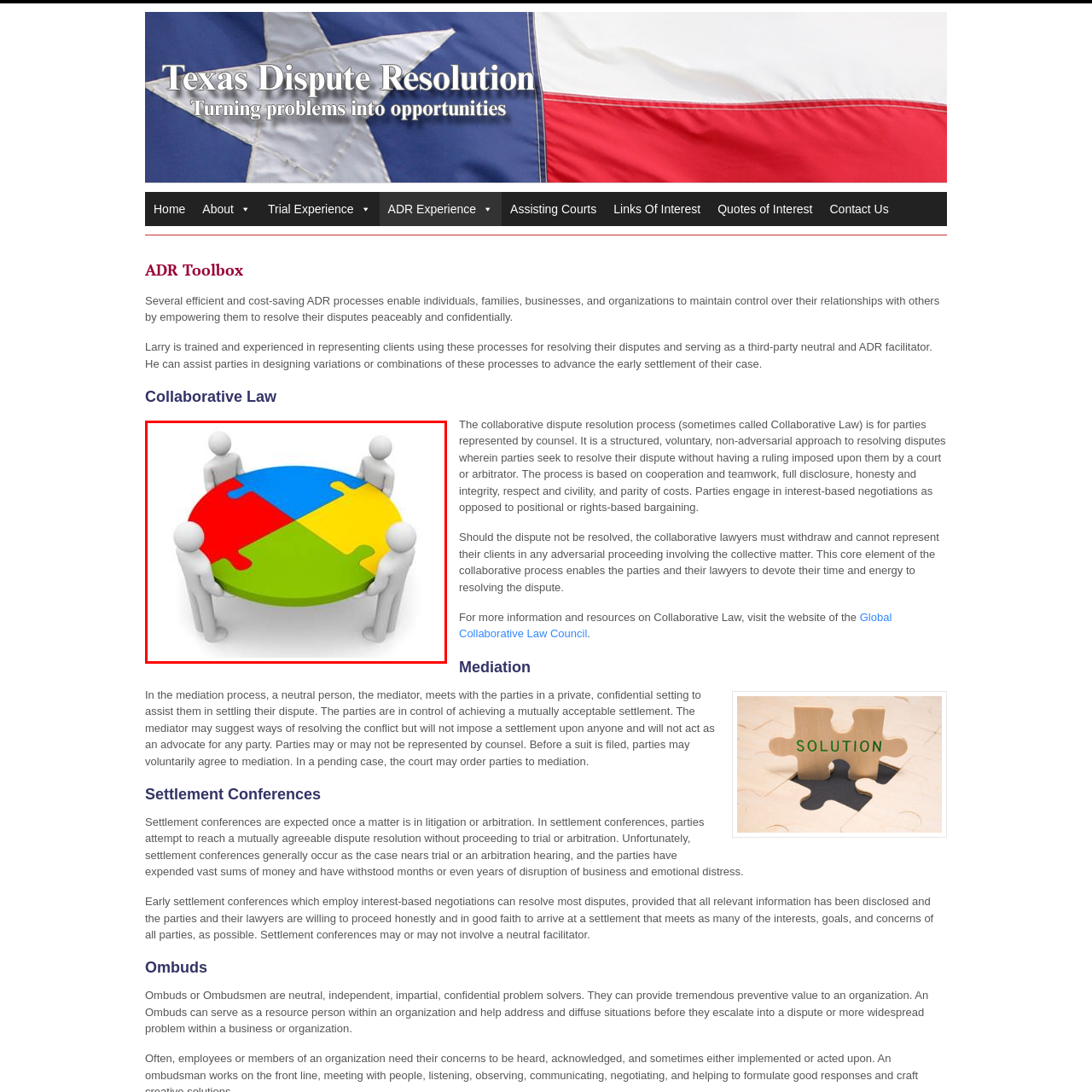Create a thorough and descriptive caption for the photo marked by the red boundary.

The image illustrates a collaborative approach to dispute resolution, featuring four abstract figures jointly holding a circular table constructed from colorful puzzle pieces. Each puzzle segment is a different color—red, blue, yellow, and green—symbolizing the diverse perspectives and interests of the parties involved. This depiction aligns with the concept of Collaborative Law, a non-adversarial method where participants work together, each represented by their counsel, to resolve disputes amicably without external imposition by a court or arbitrator. The imagery emphasizes cooperation, teamwork, and the importance of open communication in achieving mutual understanding and resolution.